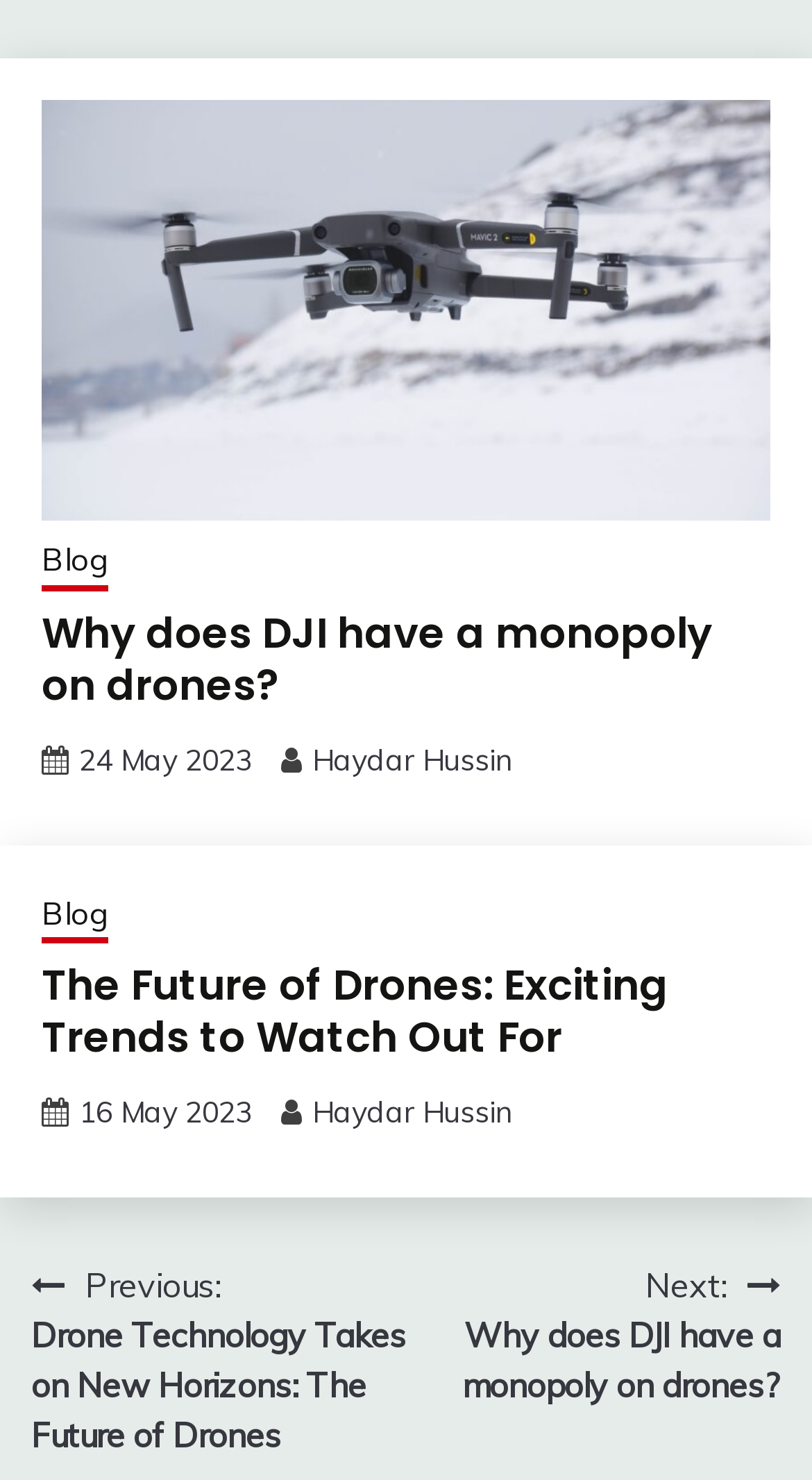What is the date of the first article?
From the image, provide a succinct answer in one word or a short phrase.

24 May 2023